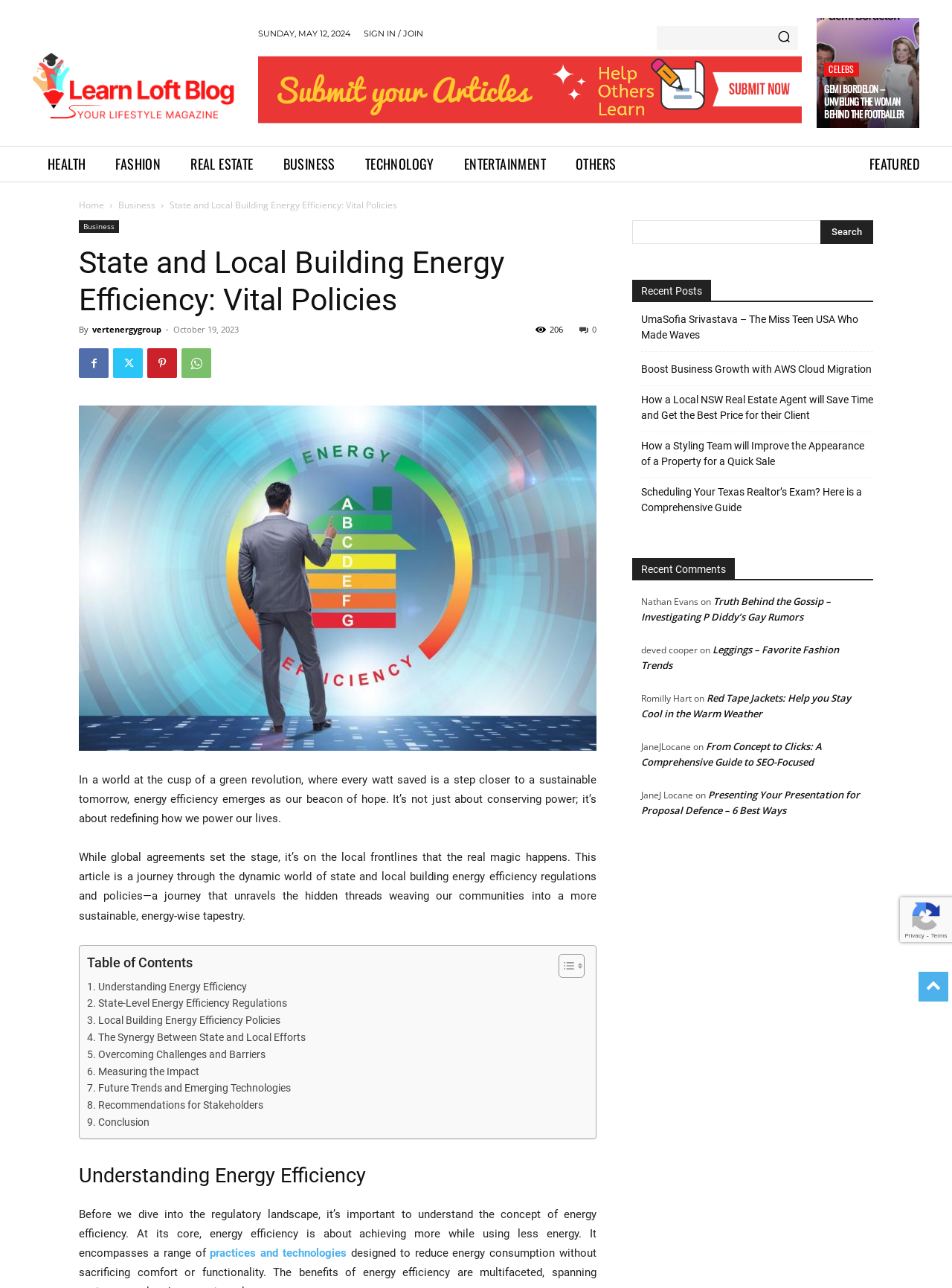Provide a comprehensive caption for the webpage.

This webpage is a blog post titled "State and Local Building Energy Efficiency: Vital Policies" on the Learn Loft Blog. At the top, there is a navigation bar with links to "Home", "Business", and other categories. Below the navigation bar, there is a search bar and a section with links to recent posts and comments.

The main content of the blog post is divided into sections, starting with an introduction that discusses the importance of energy efficiency. The introduction is followed by a table of contents that links to different sections of the article, including "Understanding Energy Efficiency", "State-Level Energy Efficiency Regulations", and "Local Building Energy Efficiency Policies".

The article then delves into the topic of energy efficiency, explaining its concept and importance. It also discusses the synergy between state and local efforts, overcoming challenges and barriers, measuring the impact, and future trends and emerging technologies.

Throughout the article, there are links to other relevant articles and resources. At the bottom of the page, there is a section with recent posts, including articles about celebrities, business, and real estate. There is also a section with recent comments, showing the names of commenters and the articles they commented on.

On the right side of the page, there is a sidebar with links to categories such as "Health", "Fashion", and "Technology". There is also a section with a search bar and a link to "SIGN IN / JOIN". At the very top of the page, there is a link to the Learn Loft Blog and a date stamp showing the publication date of the article.